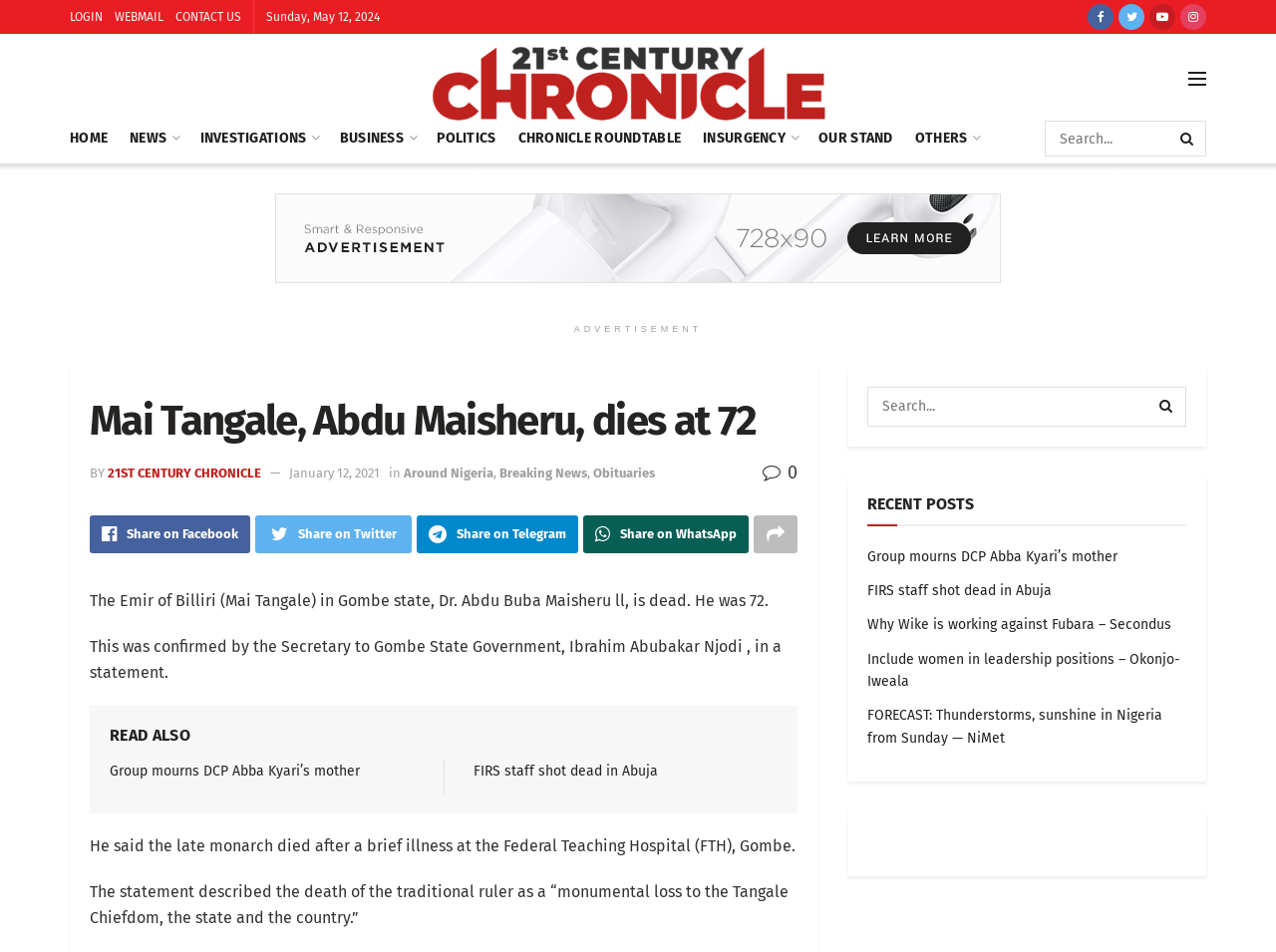Provide the bounding box coordinates of the area you need to click to execute the following instruction: "Share the article on Facebook".

[0.07, 0.541, 0.196, 0.581]